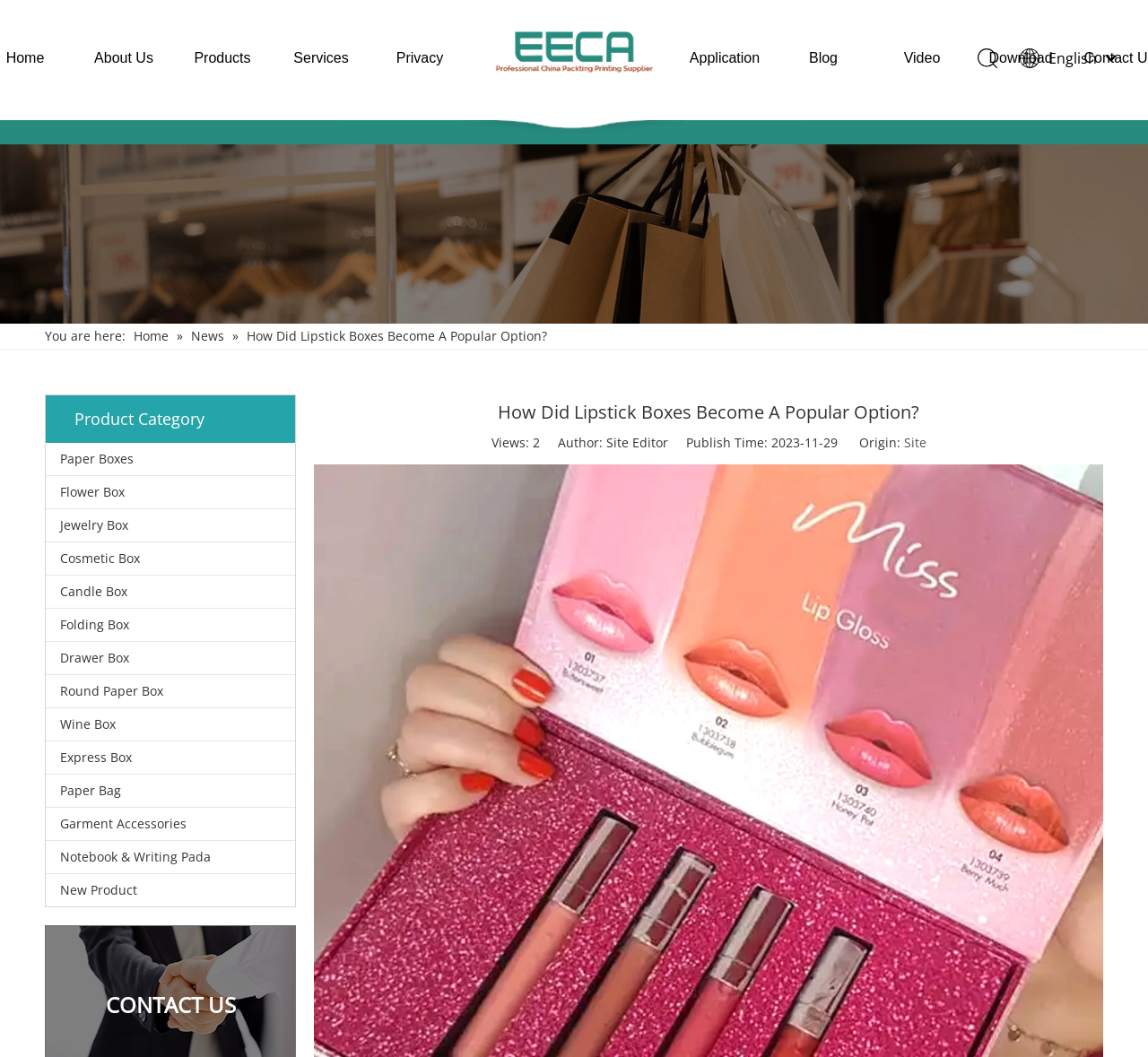Given the element description: "Discover How It Make", predict the bounding box coordinates of the UI element it refers to, using four float numbers between 0 and 1, i.e., [left, top, right, bottom].

[0.687, 0.109, 0.794, 0.133]